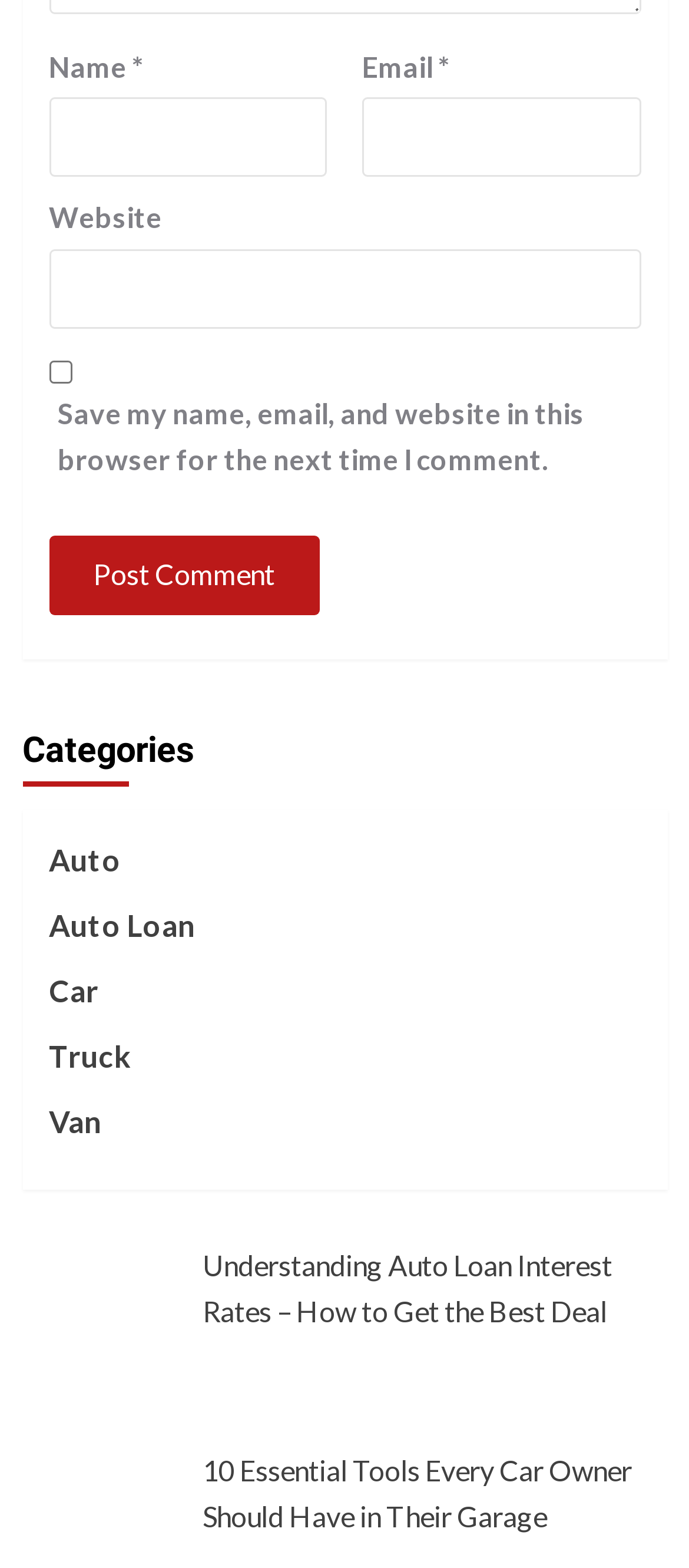Find the bounding box coordinates of the clickable area required to complete the following action: "Enter your name".

[0.071, 0.062, 0.474, 0.113]